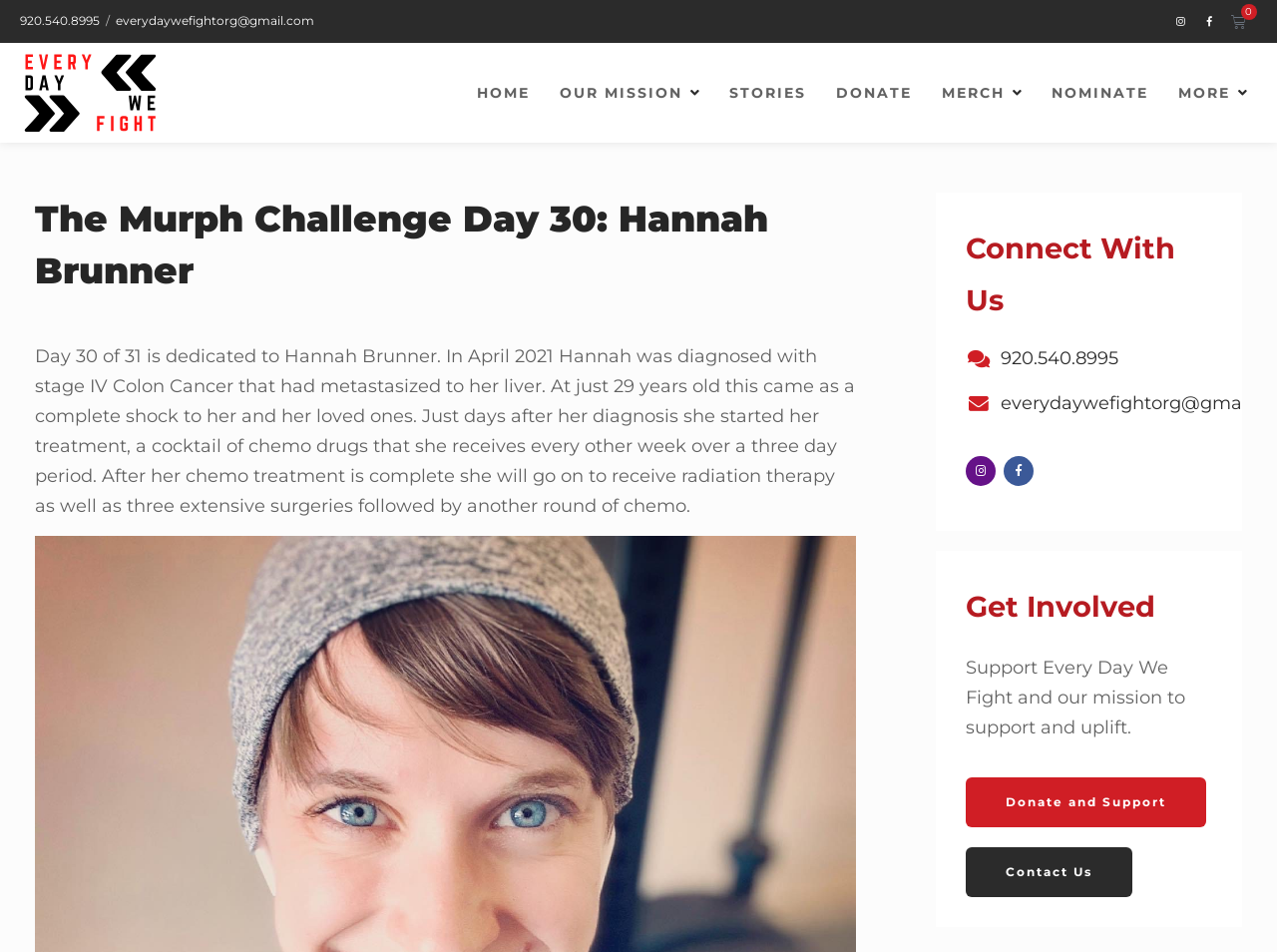Please identify the bounding box coordinates of the element that needs to be clicked to perform the following instruction: "Contact us".

[0.756, 0.89, 0.887, 0.942]